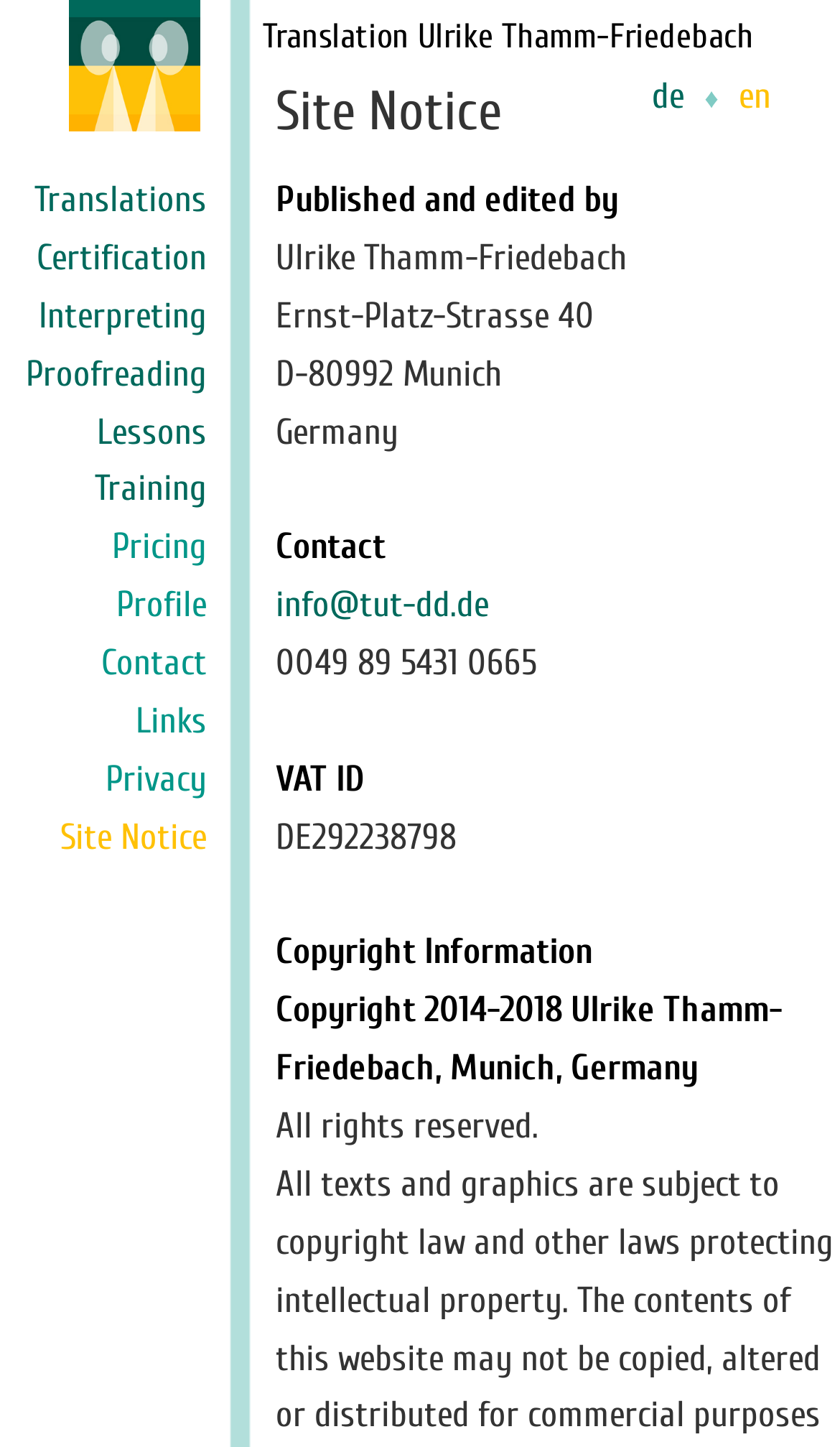What services are offered by Ulrike Thamm-Friedebach?
Using the image, give a concise answer in the form of a single word or short phrase.

Translation, Certification, Interpreting, Proofreading, Lessons, Training